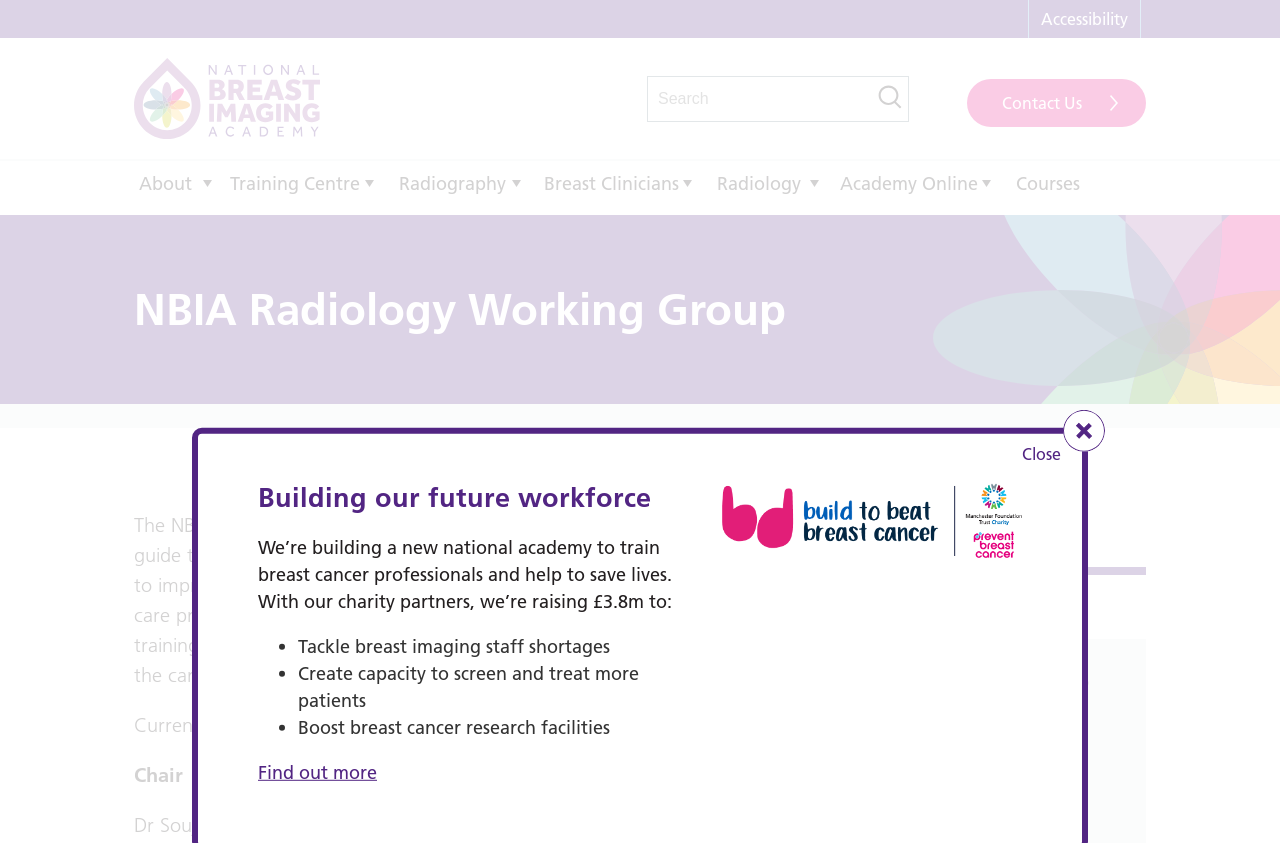Identify the webpage's primary heading and generate its text.

NBIA Radiology Working Group